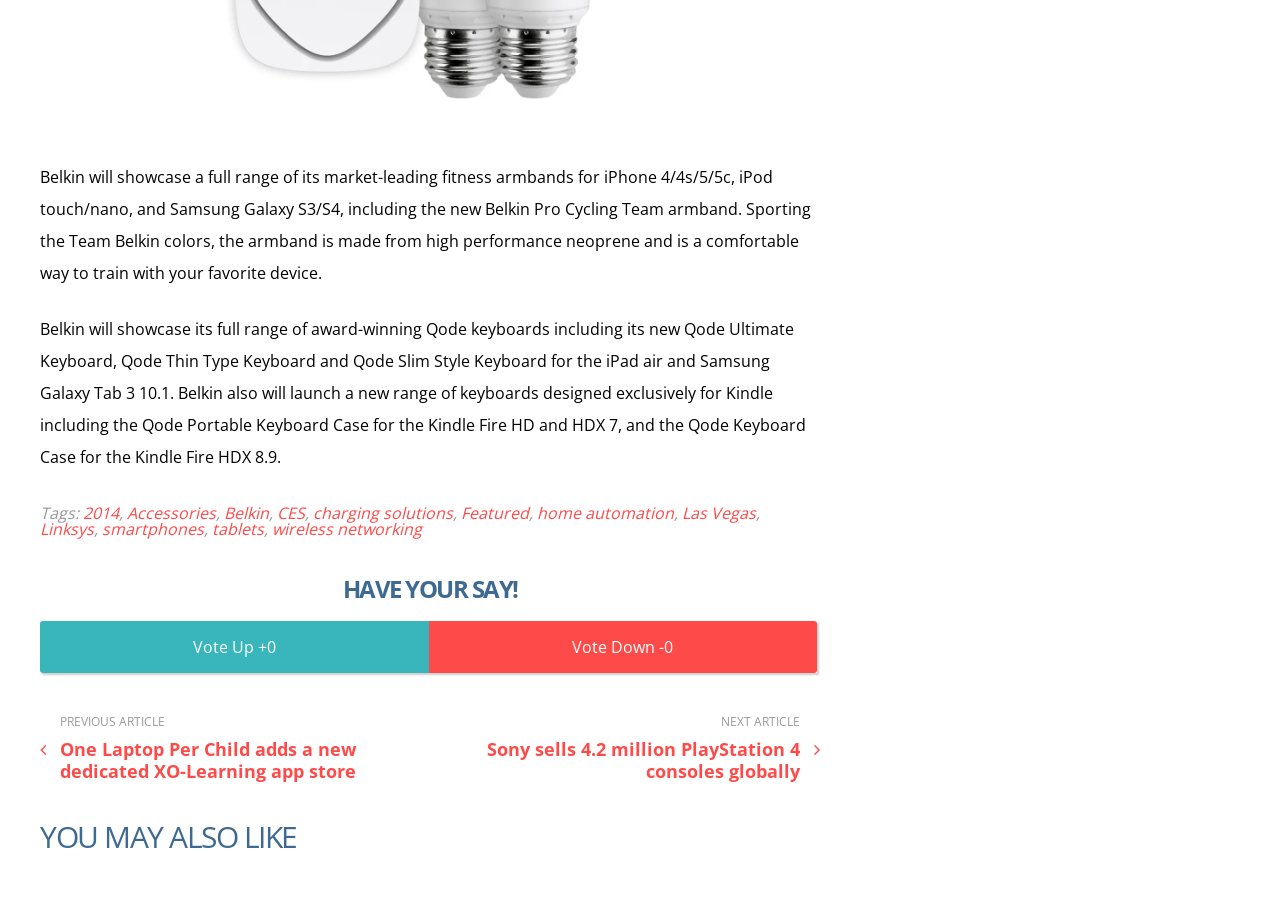Locate the bounding box coordinates of the clickable region to complete the following instruction: "Read about Belkin's new Qode Ultimate Keyboard."

[0.031, 0.351, 0.63, 0.516]